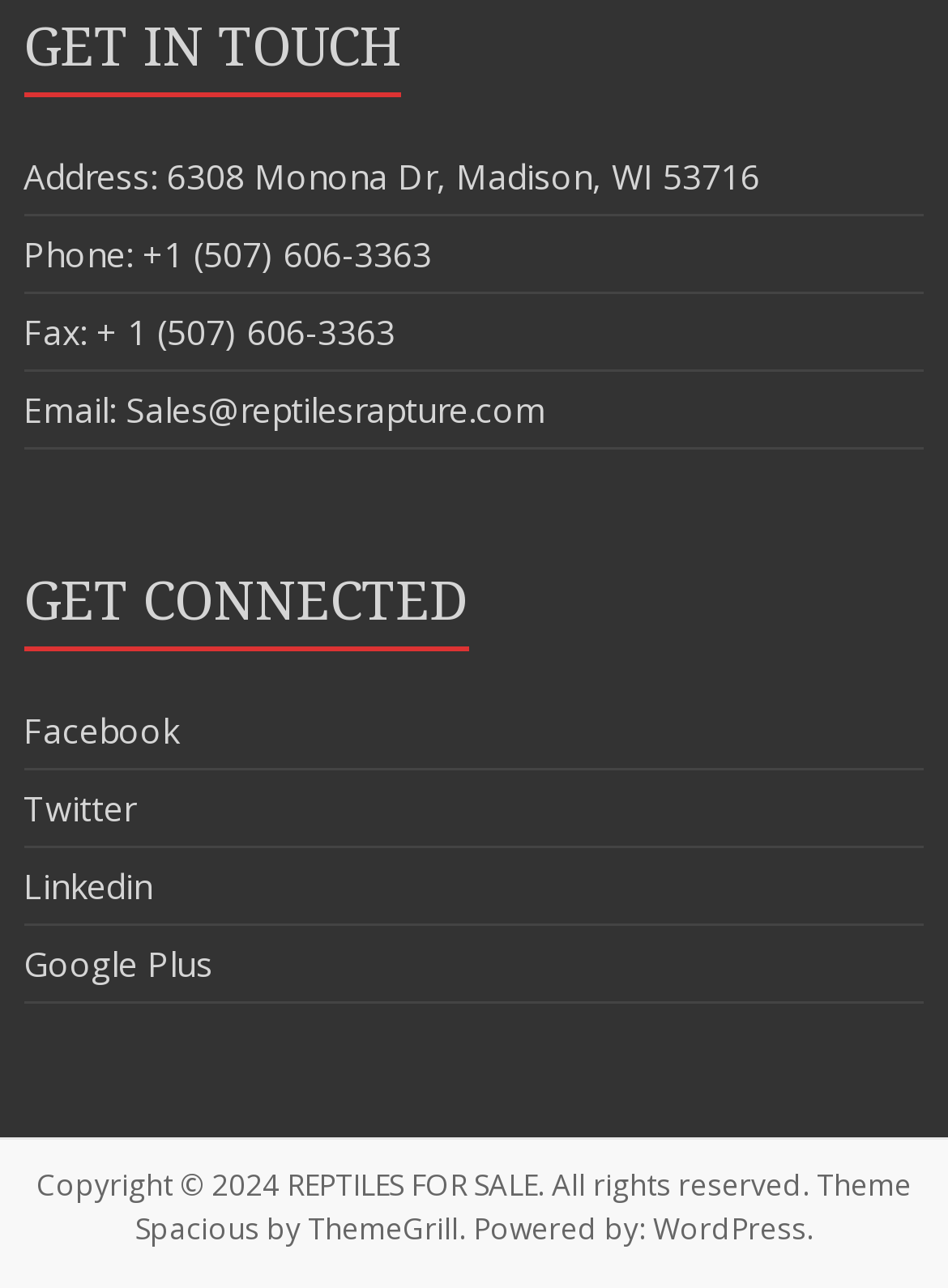What is the email address of Reptiles Rapture?
Look at the screenshot and give a one-word or phrase answer.

Sales@reptilesrapture.com